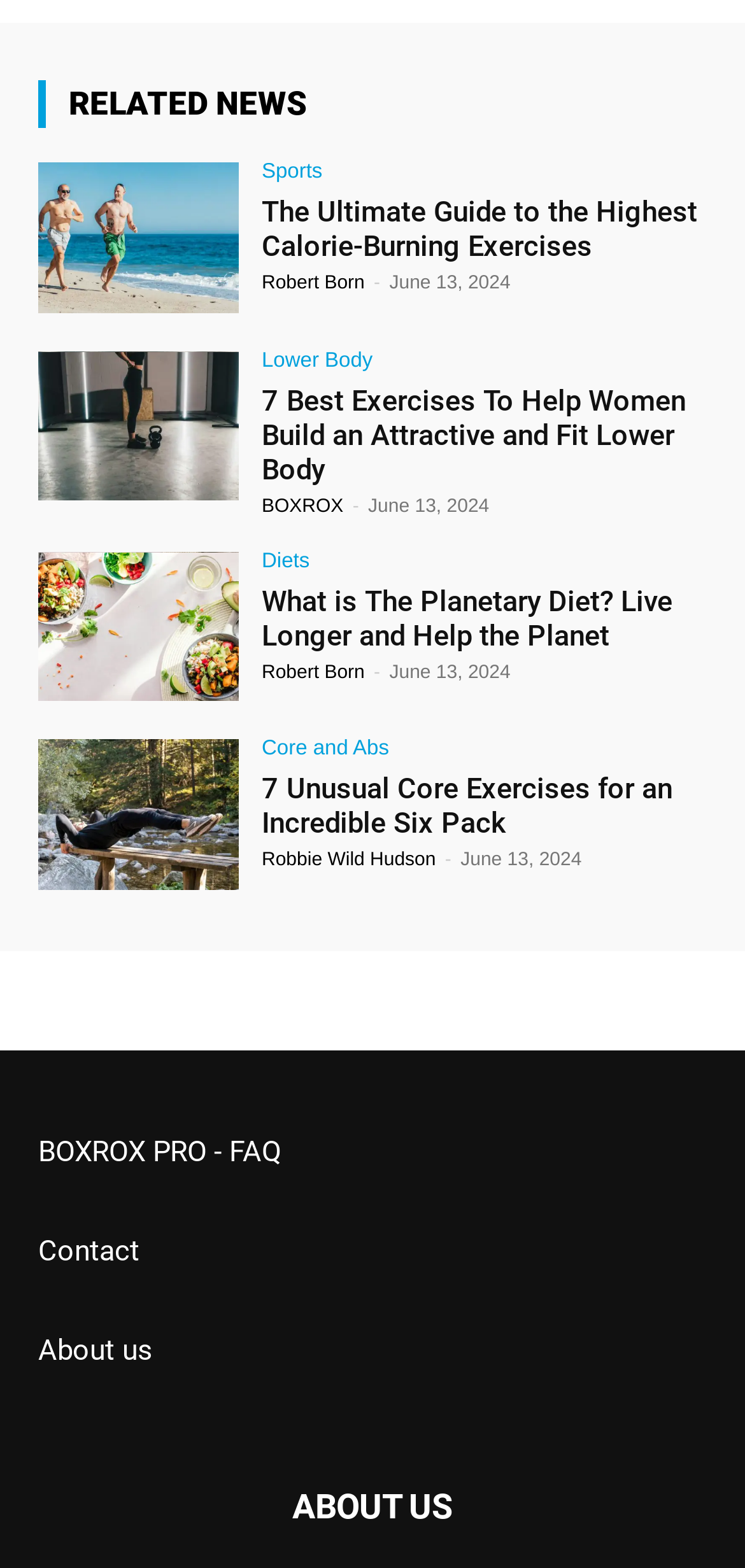Determine the bounding box for the HTML element described here: "BOXROX PRO - FAQ". The coordinates should be given as [left, top, right, bottom] with each number being a float between 0 and 1.

[0.051, 0.724, 0.377, 0.746]